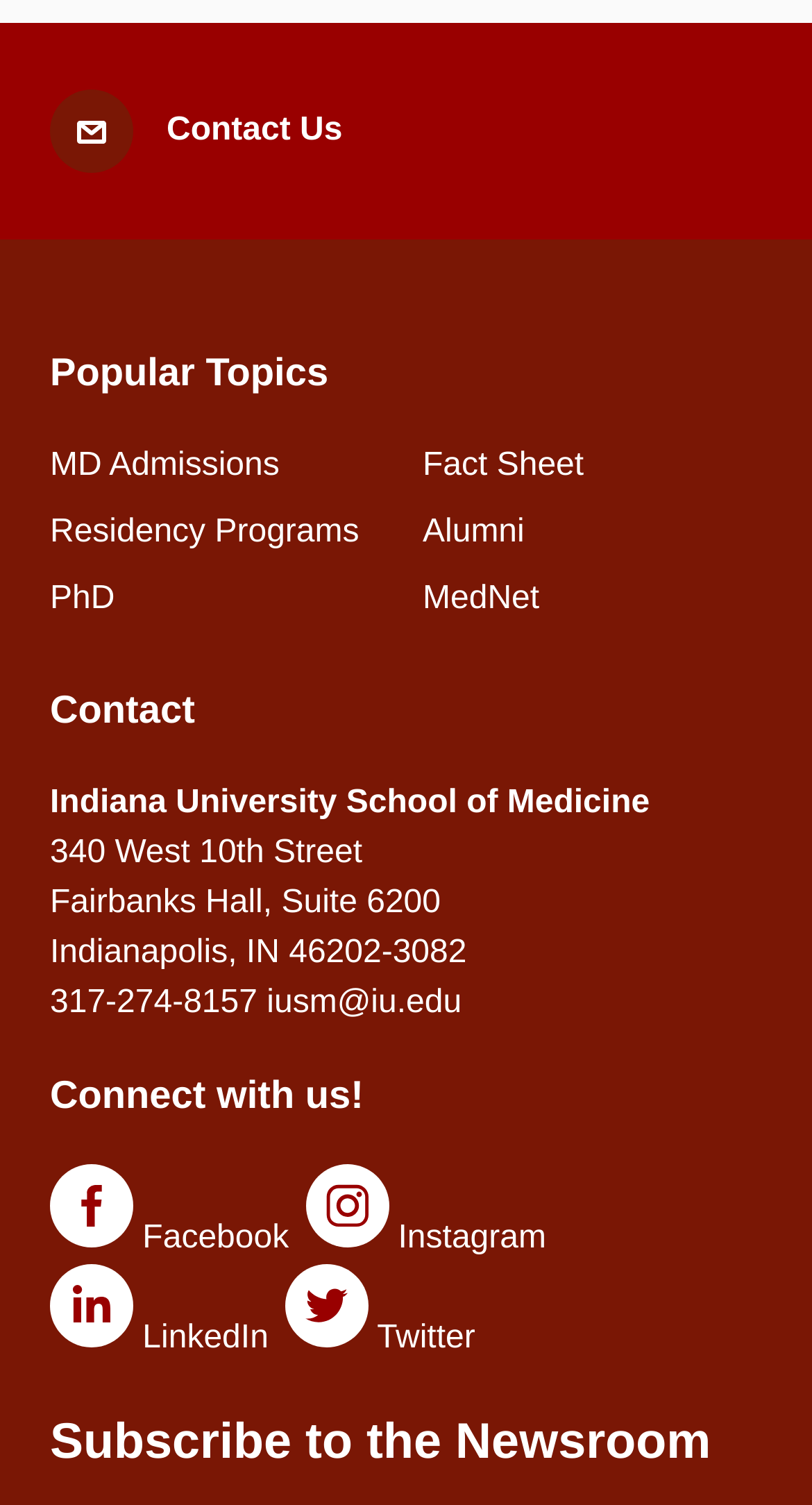Determine the bounding box coordinates of the section to be clicked to follow the instruction: "Click the Yes, sign me up button". The coordinates should be given as four float numbers between 0 and 1, formatted as [left, top, right, bottom].

None